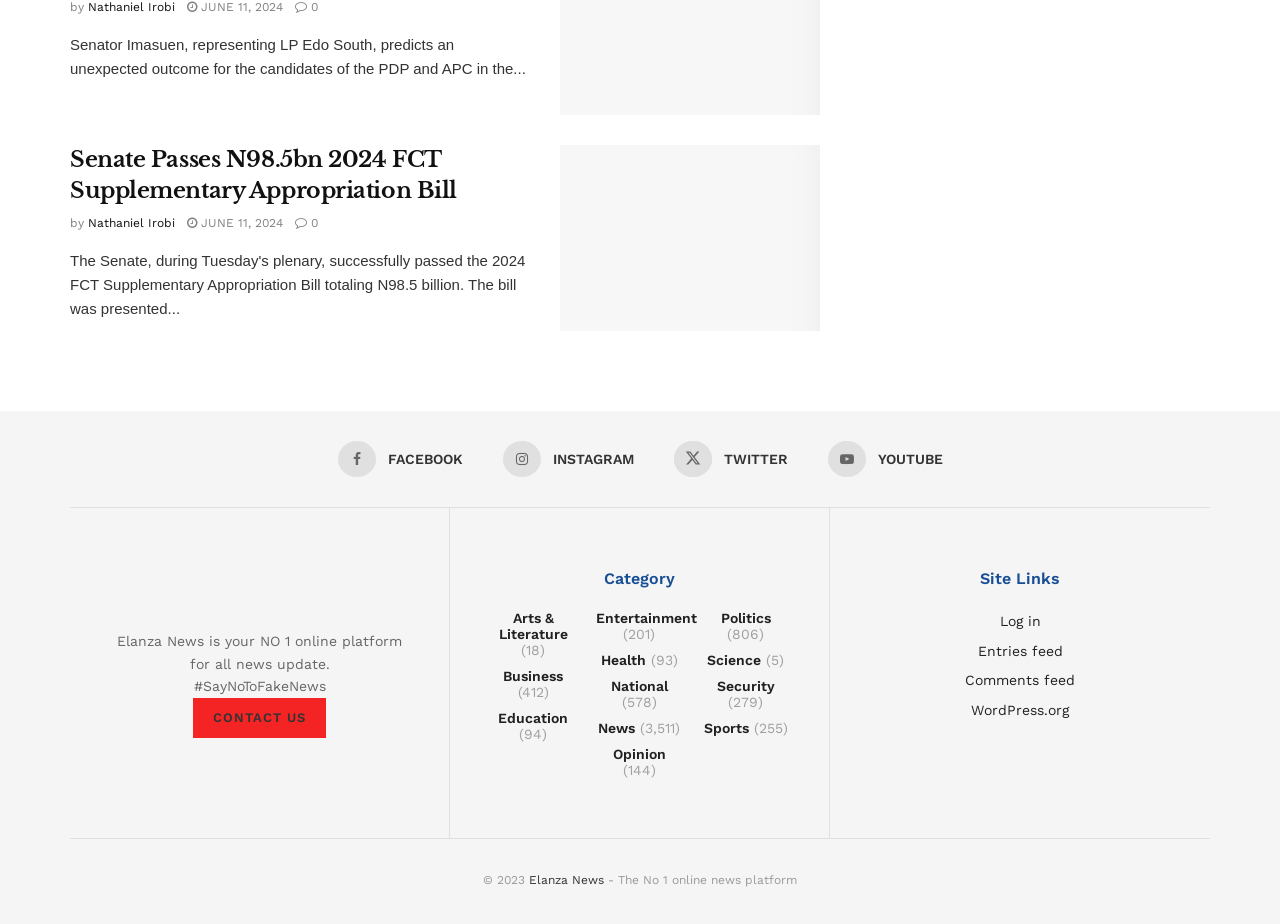Provide the bounding box coordinates of the UI element that matches the description: "June 11, 2024".

[0.146, 0.233, 0.221, 0.249]